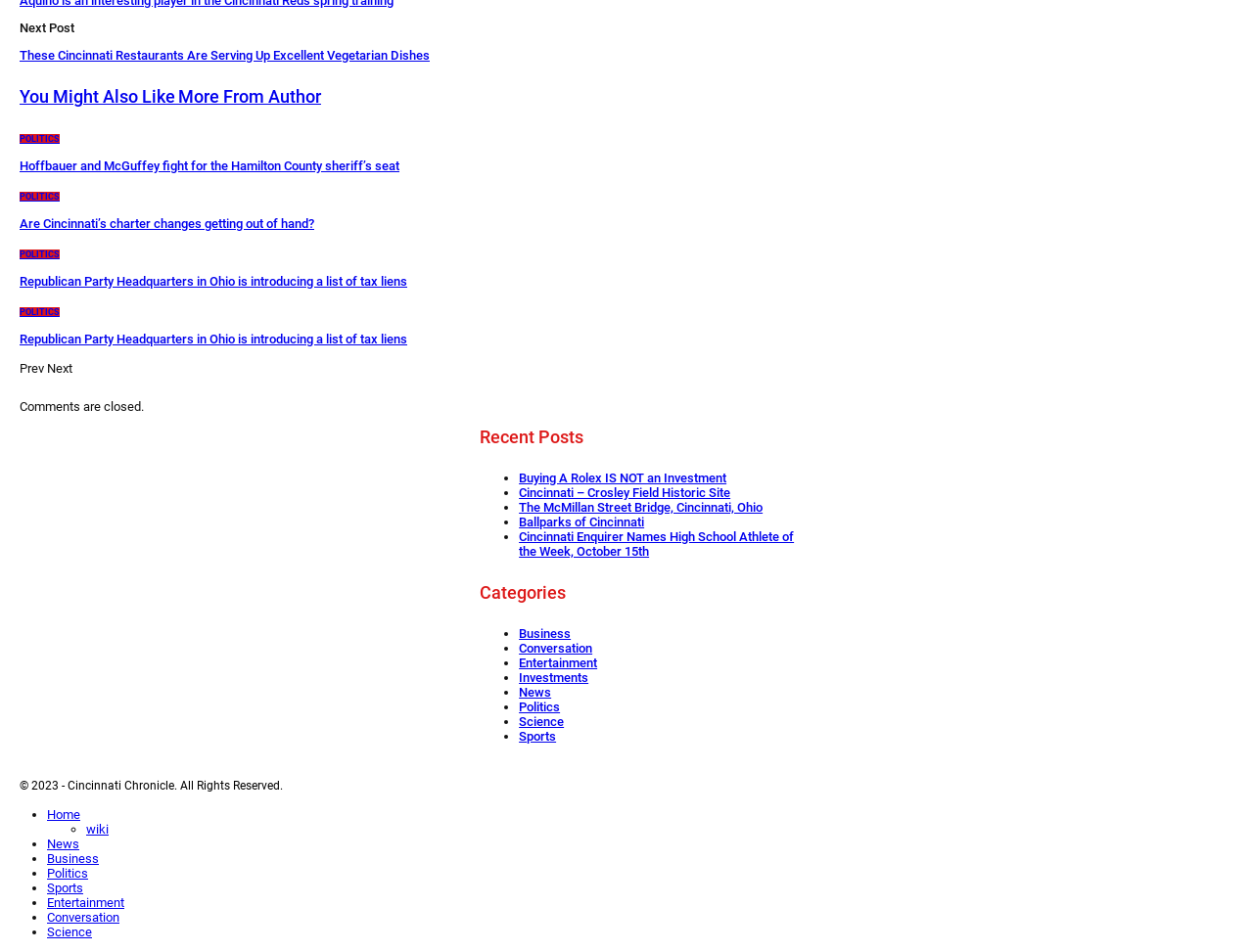Please indicate the bounding box coordinates of the element's region to be clicked to achieve the instruction: "Browse the 'Politics' category". Provide the coordinates as four float numbers between 0 and 1, i.e., [left, top, right, bottom].

[0.016, 0.141, 0.048, 0.151]